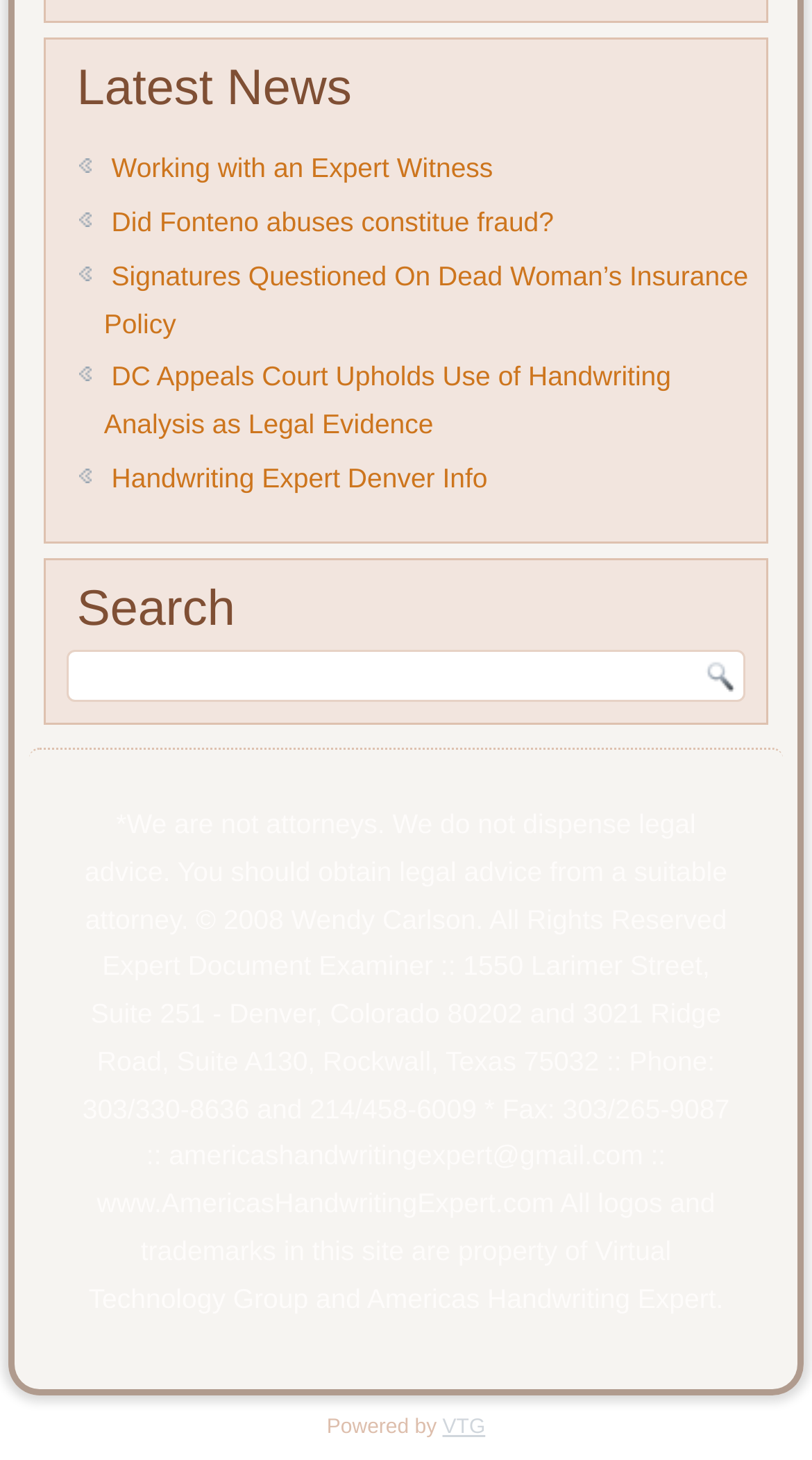Please answer the following question using a single word or phrase: 
What is the title of the first article?

Latest News